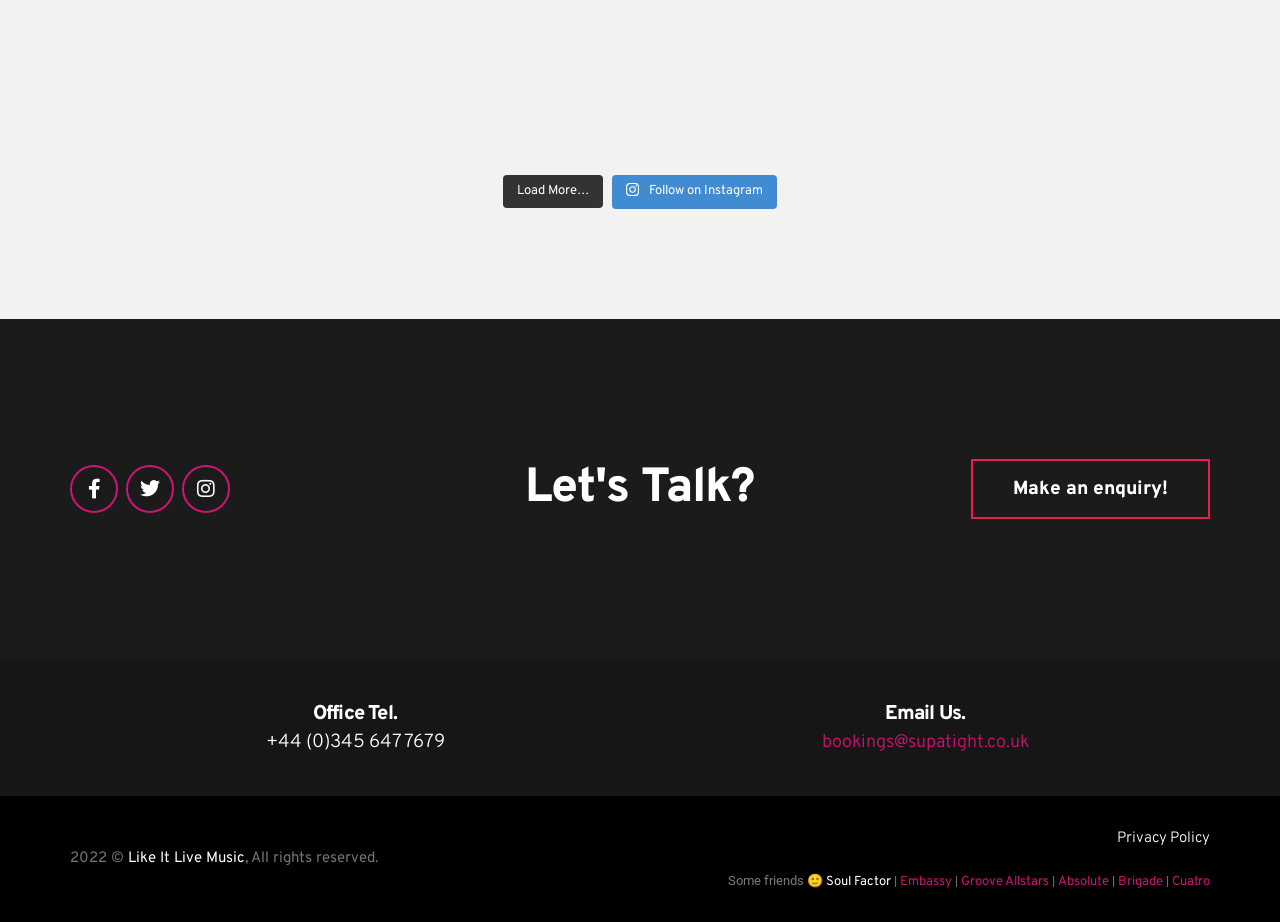What is the relationship between Supatight and Like It Live Music?
Craft a detailed and extensive response to the question.

The relationship between Supatight and Like It Live Music can be inferred from the copyright notice '2022 © Like It Live Music, All rights reserved.' at the bottom of the webpage, which suggests that Like It Live Music is the copyright holder of the webpage's content.